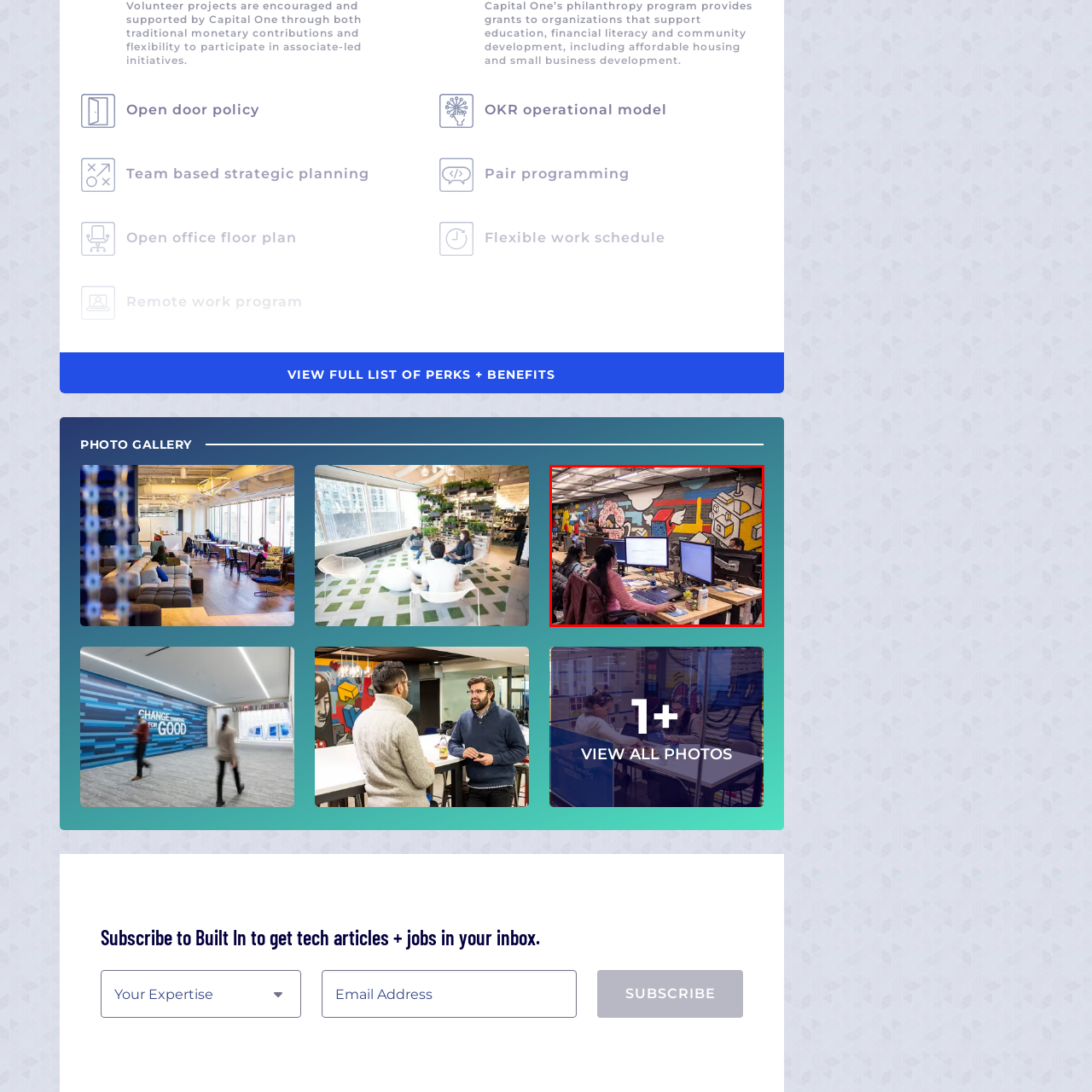Offer a detailed caption for the image that is surrounded by the red border.

The image captures a vibrant and modern office workspace, featuring a colorful mural that adds artistic flair to the environment. In the foreground, two individuals are seated at desks, each equipped with multiple computer monitors displaying various work-related tasks. The workspace is characterized by open-plan seating arrangements, fostering collaboration and communication among team members. The decorative elements on the walls, including abstract shapes and lively colors, create an inspiring atmosphere that promotes creativity. A few personal items, like a plant, enhance the warm, inviting feel of this contemporary office setting.